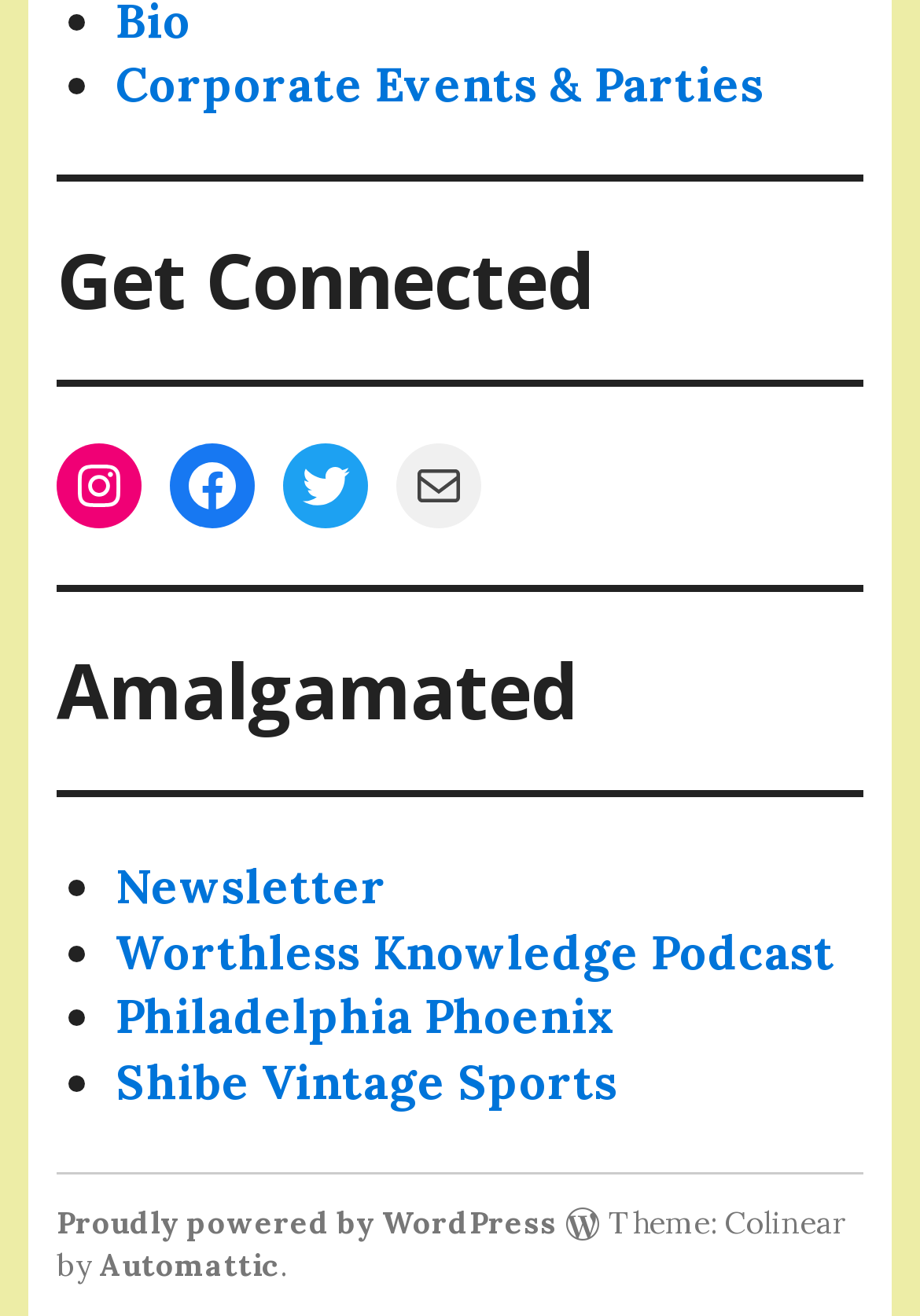Identify the bounding box of the HTML element described here: "Proudly powered by WordPress". Provide the coordinates as four float numbers between 0 and 1: [left, top, right, bottom].

[0.062, 0.913, 0.605, 0.944]